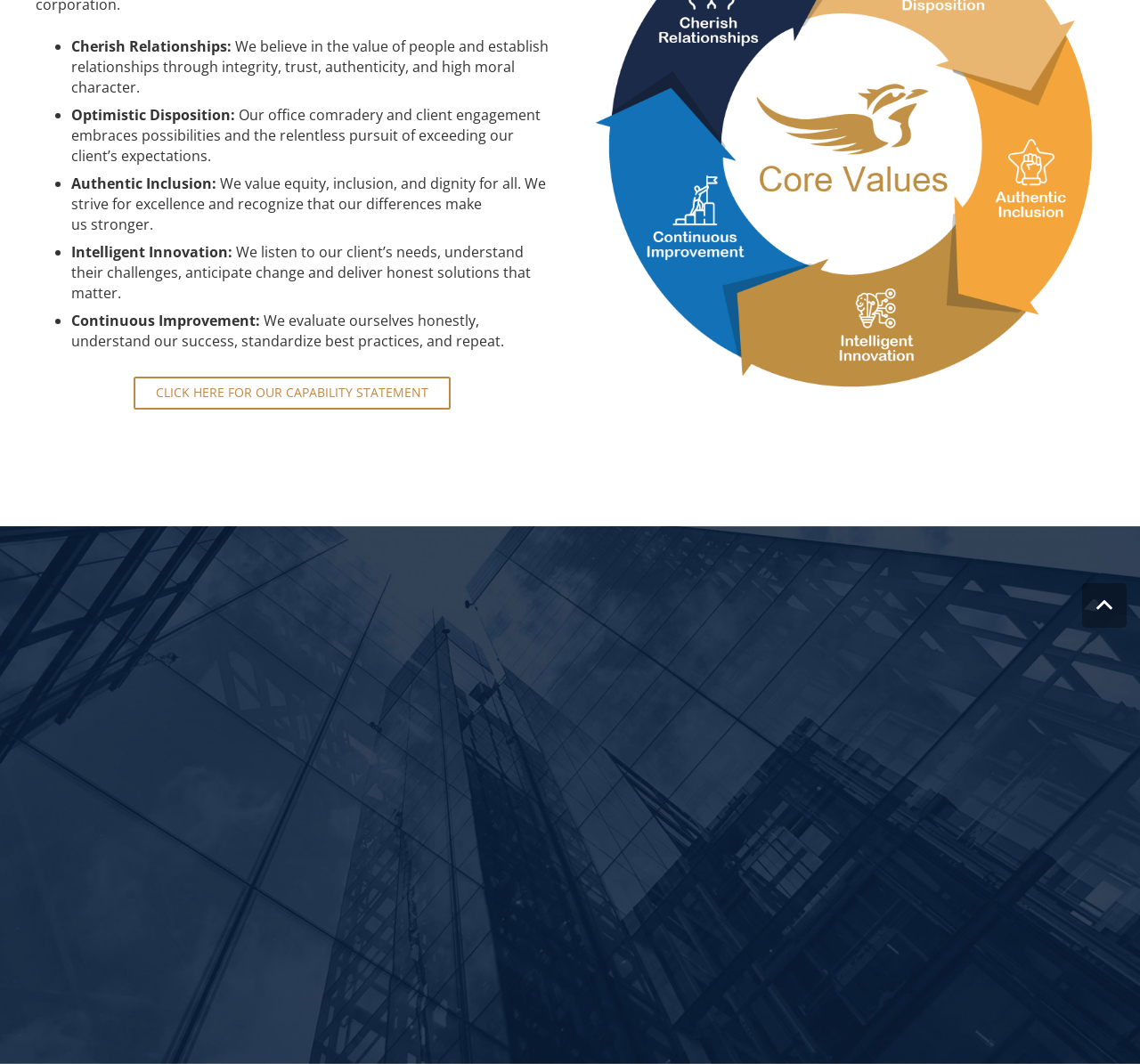Locate the bounding box of the UI element defined by this description: "parent_node: Home title="Back to top"". The coordinates should be given as four float numbers between 0 and 1, formatted as [left, top, right, bottom].

[0.949, 0.548, 0.988, 0.59]